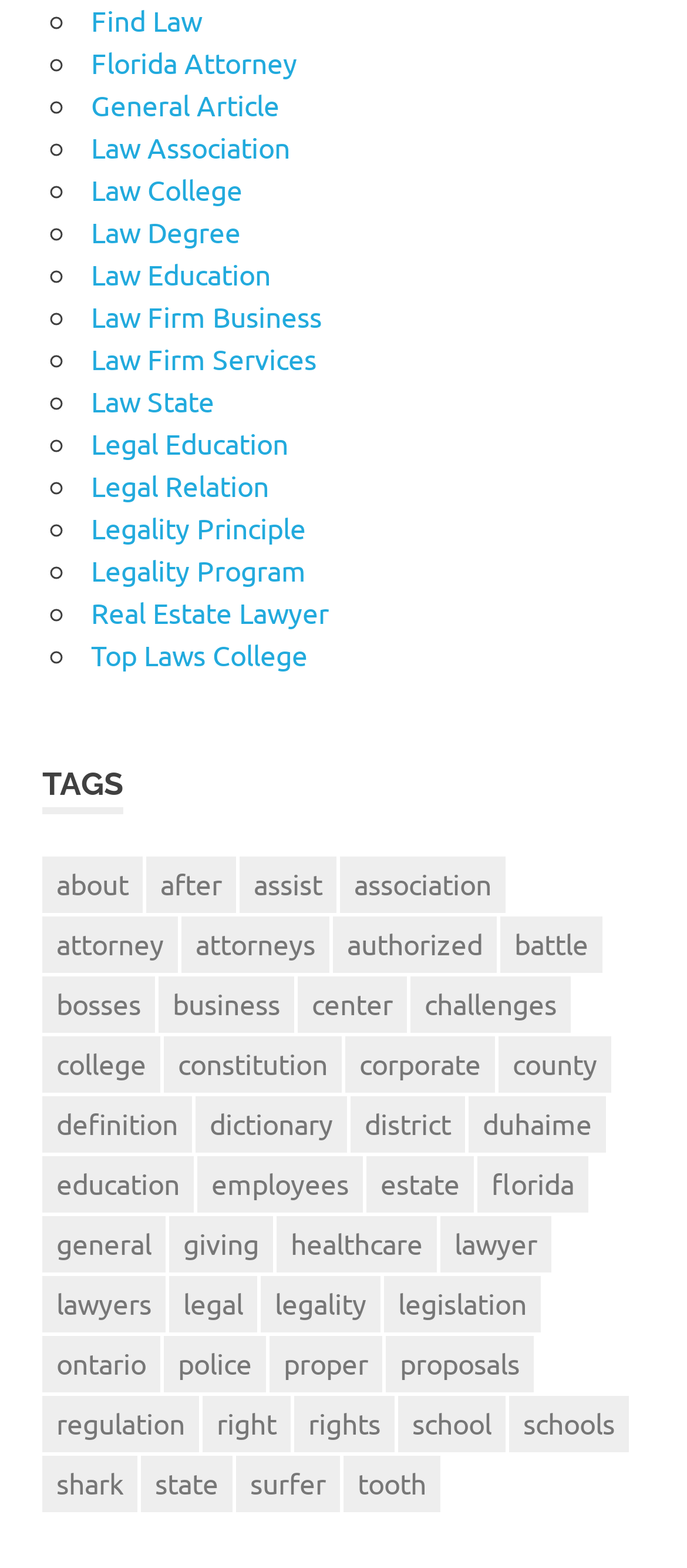How many links are there under the 'TAGS' heading?
Using the image, give a concise answer in the form of a single word or short phrase.

43